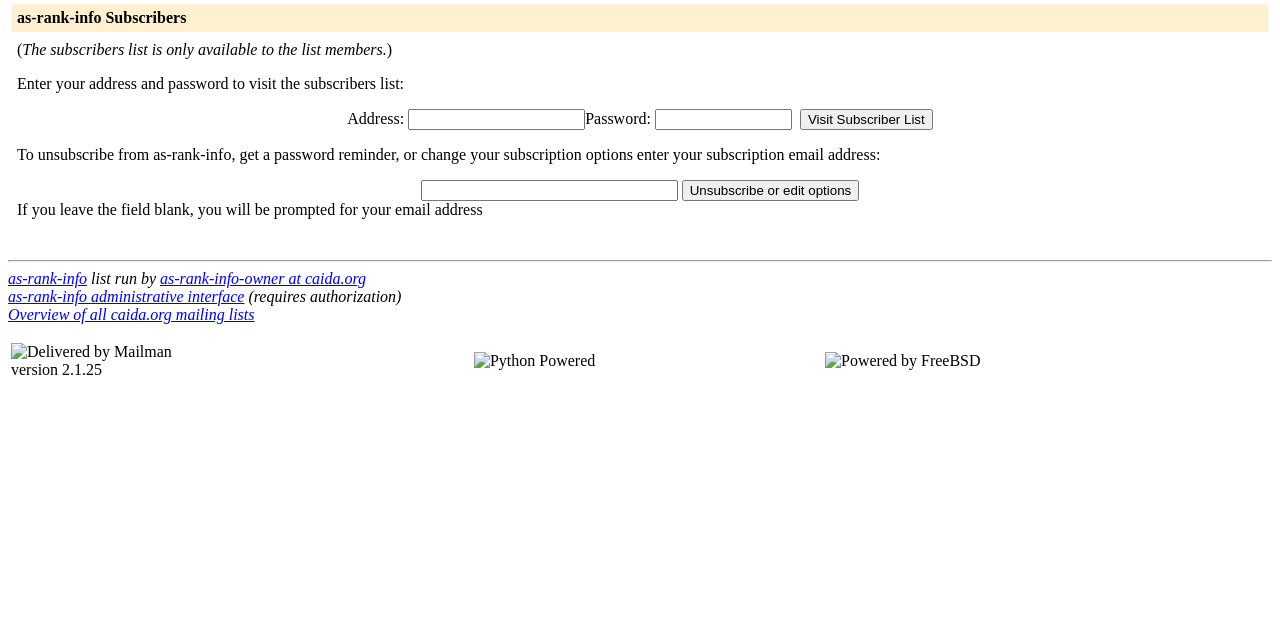Using the description: "name="email"", determine the UI element's bounding box coordinates. Ensure the coordinates are in the format of four float numbers between 0 and 1, i.e., [left, top, right, bottom].

[0.329, 0.281, 0.529, 0.314]